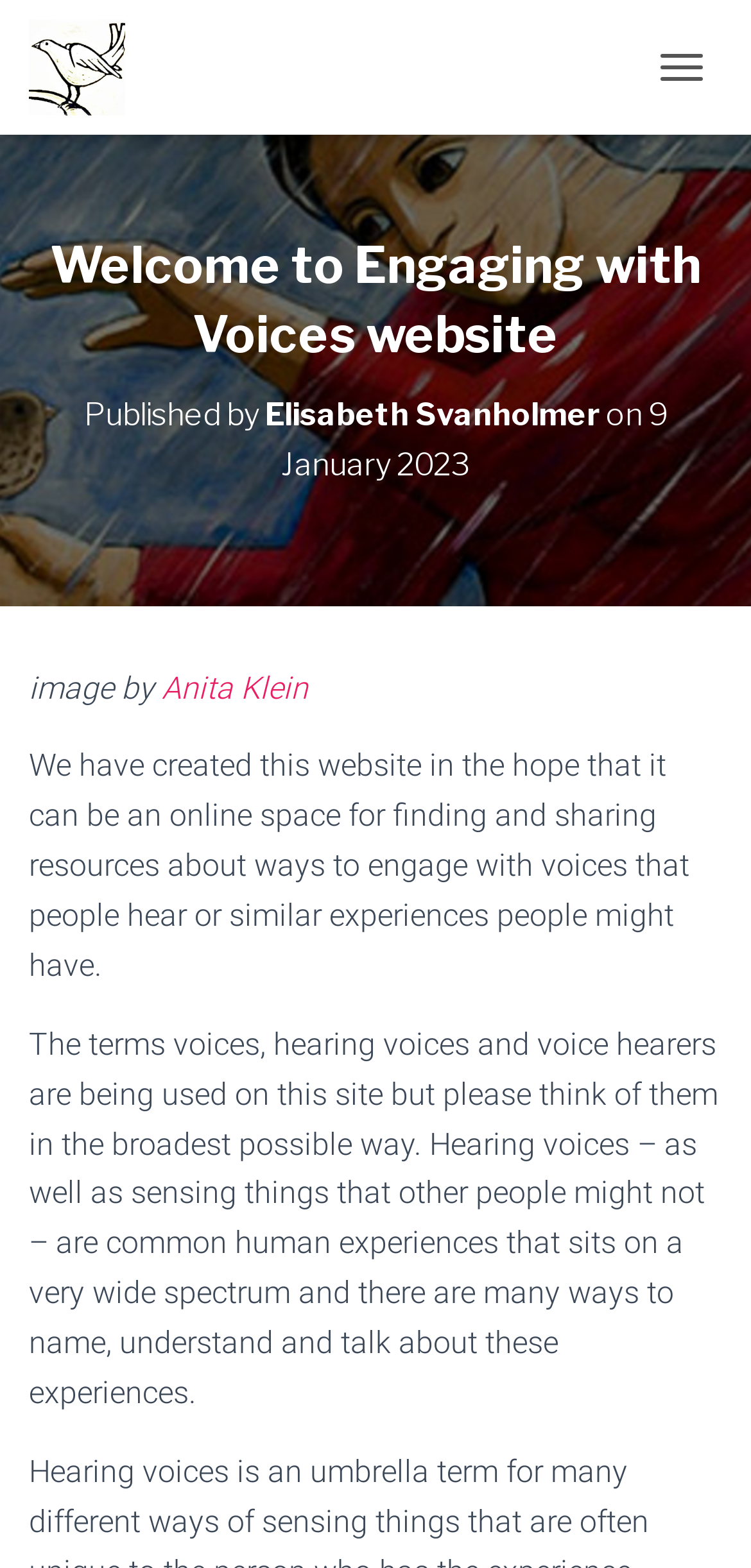Who published the website?
Based on the visual content, answer with a single word or a brief phrase.

Elisabeth Svanholmer